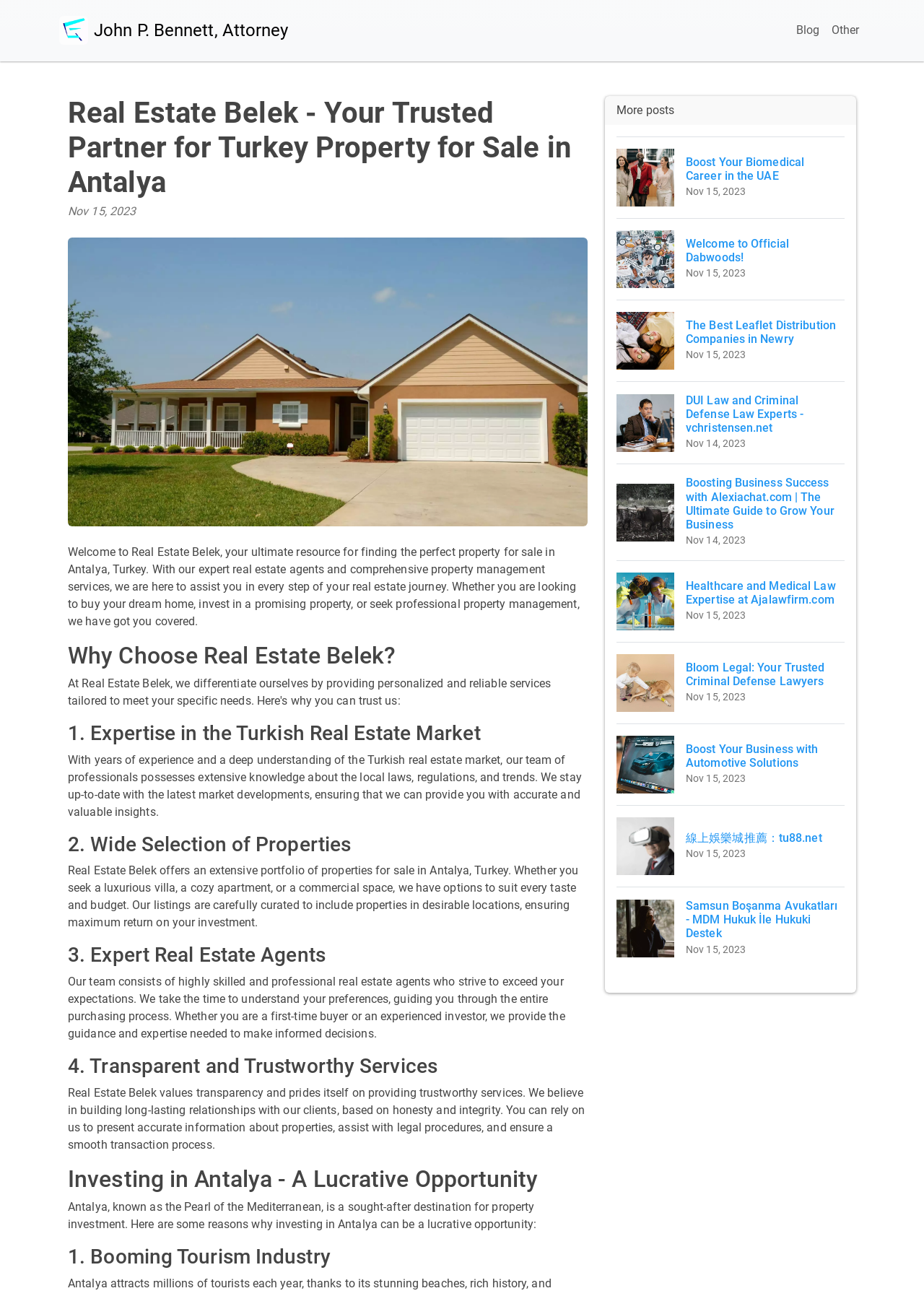Determine the bounding box coordinates for the region that must be clicked to execute the following instruction: "Click the 'Logo John P. Bennett, Attorney' link".

[0.064, 0.01, 0.312, 0.038]